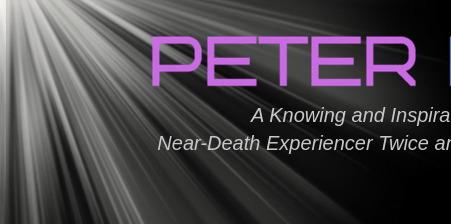Explain what the image portrays in a detailed manner.

The image features a striking light beam effect that highlights the name "PETER PANAGORE" prominently in bold, pink letters against a dark backdrop. Below the name, a tagline reads, "A Knowing and Inspirational Messenger of The Beloved Near-Death Experiencer Twice and Audible International Best-Selling Author." This artistic representation captures the essence of Peter Panagore, an individual noted for his profound experiences related to near-death encounters, serving as a source of inspiration and insight for many. The dynamic rays convey a sense of enlightenment and spiritual awakening, reflecting the themes central to his work and message.